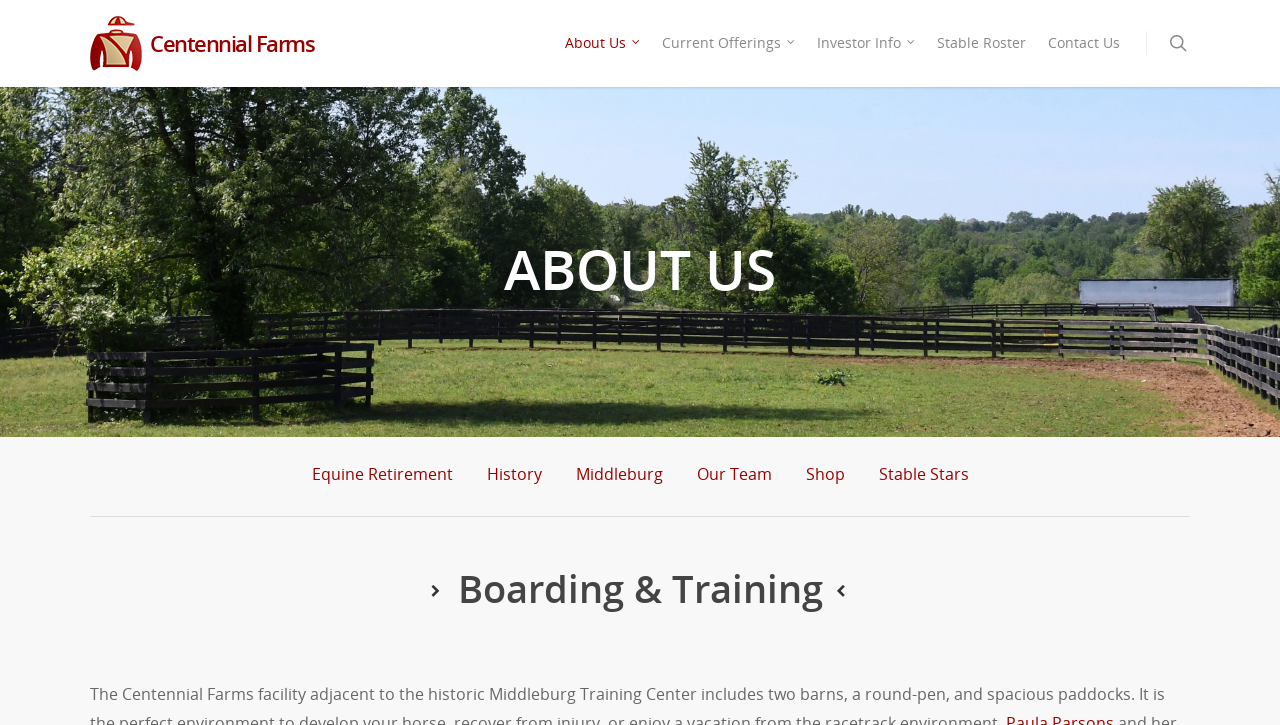Locate the bounding box coordinates of the area that needs to be clicked to fulfill the following instruction: "learn about equine retirement". The coordinates should be in the format of four float numbers between 0 and 1, namely [left, top, right, bottom].

[0.243, 0.639, 0.354, 0.669]